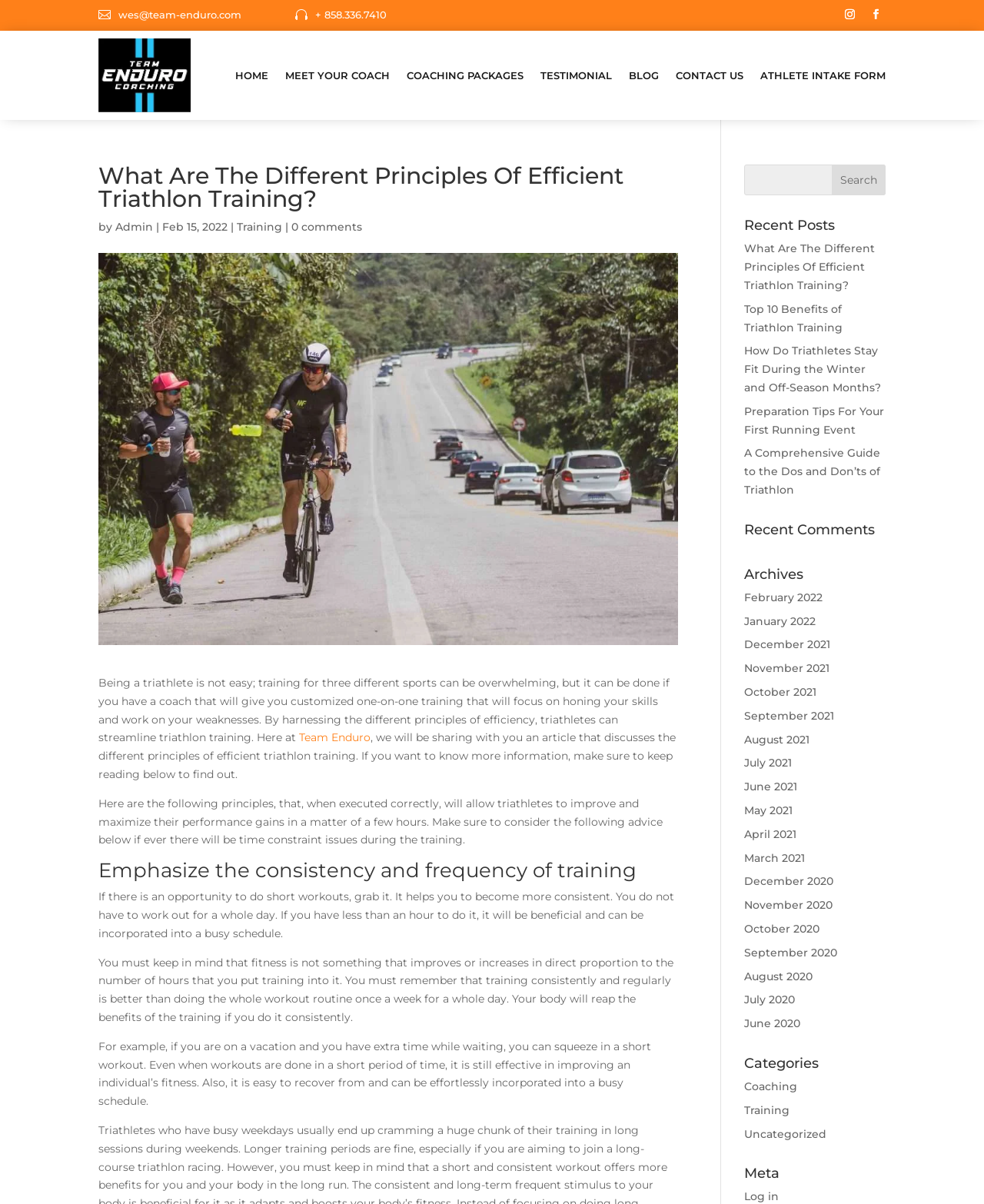Identify and provide the main heading of the webpage.

What Are The Different Principles Of Efficient Triathlon Training?